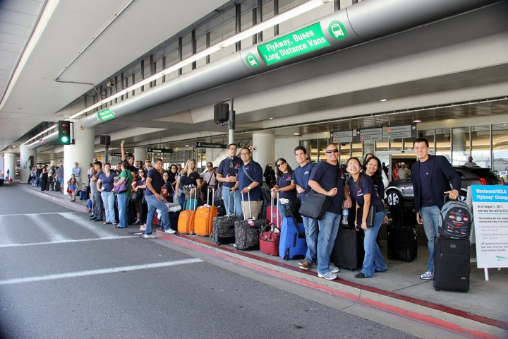Where was the 2011 ALPFA Annual Convention held?
Using the visual information from the image, give a one-word or short-phrase answer.

Disneyland Resort